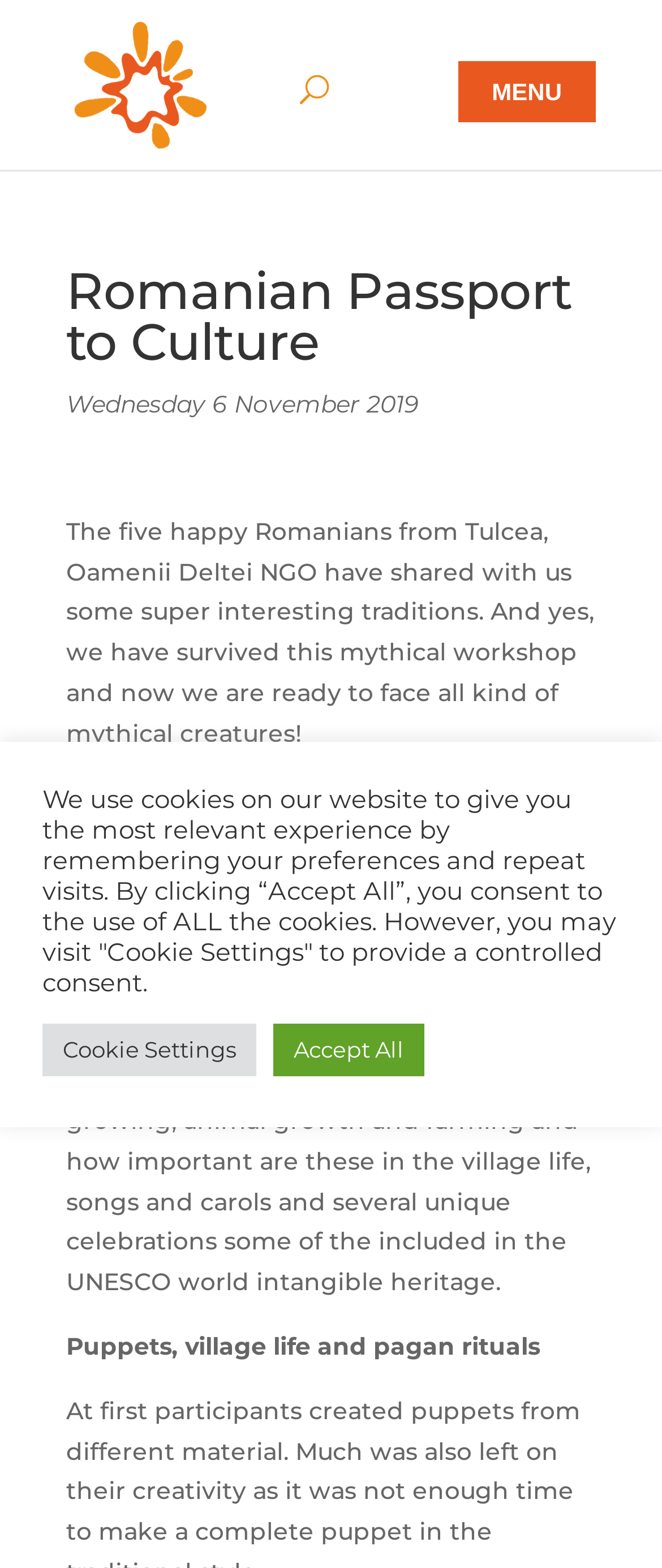What is the purpose of the herbal plants mentioned?
Look at the image and respond with a one-word or short-phrase answer.

Medicines